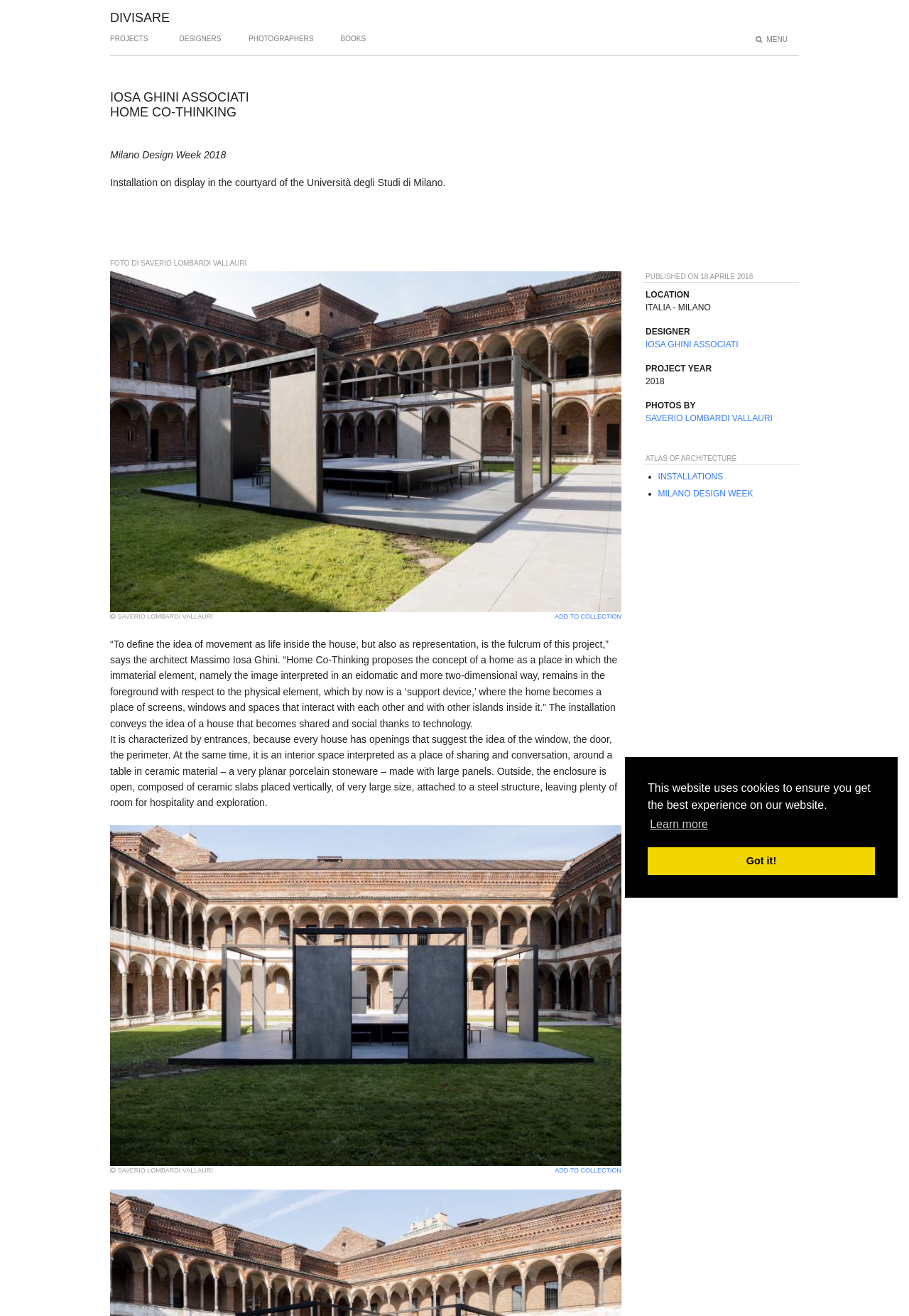Predict the bounding box coordinates for the UI element described as: "Selected Projects". The coordinates should be four float numbers between 0 and 1, presented as [left, top, right, bottom].

[0.82, 0.084, 0.878, 0.101]